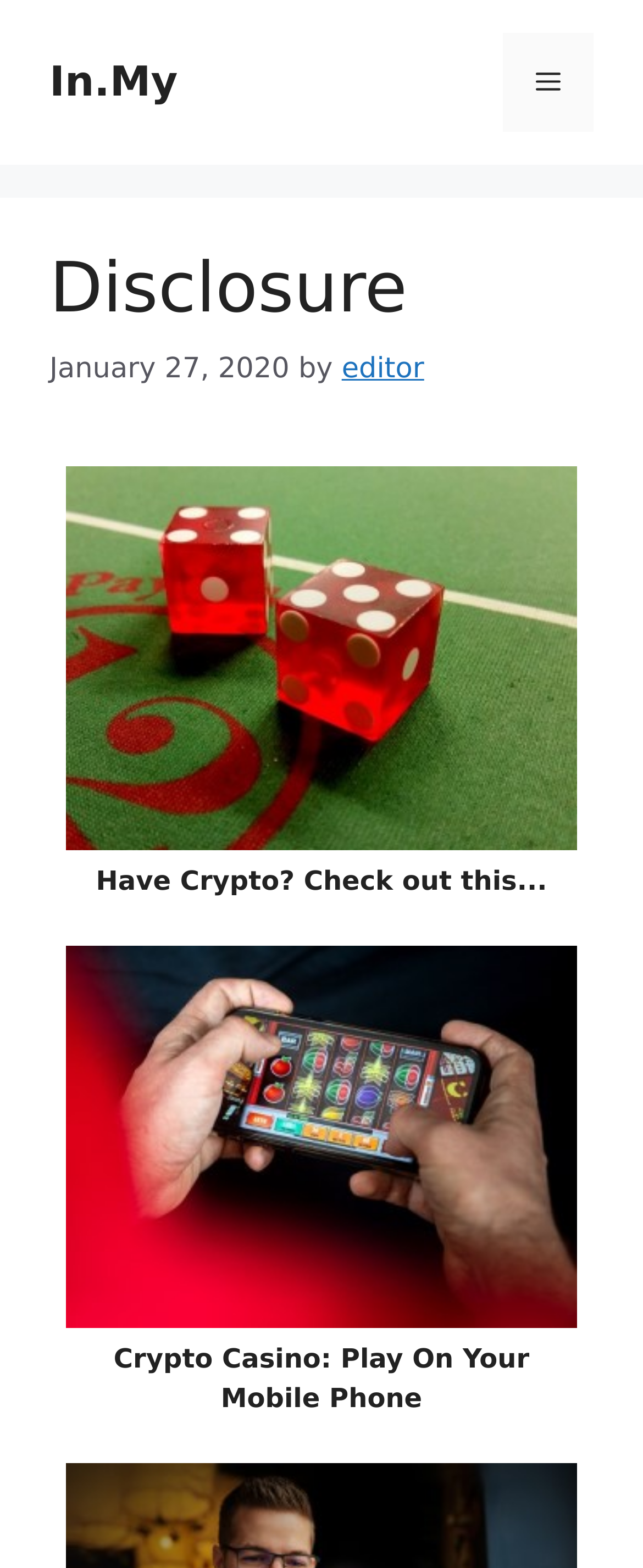How many links are there in the content section?
Based on the screenshot, provide a one-word or short-phrase response.

3